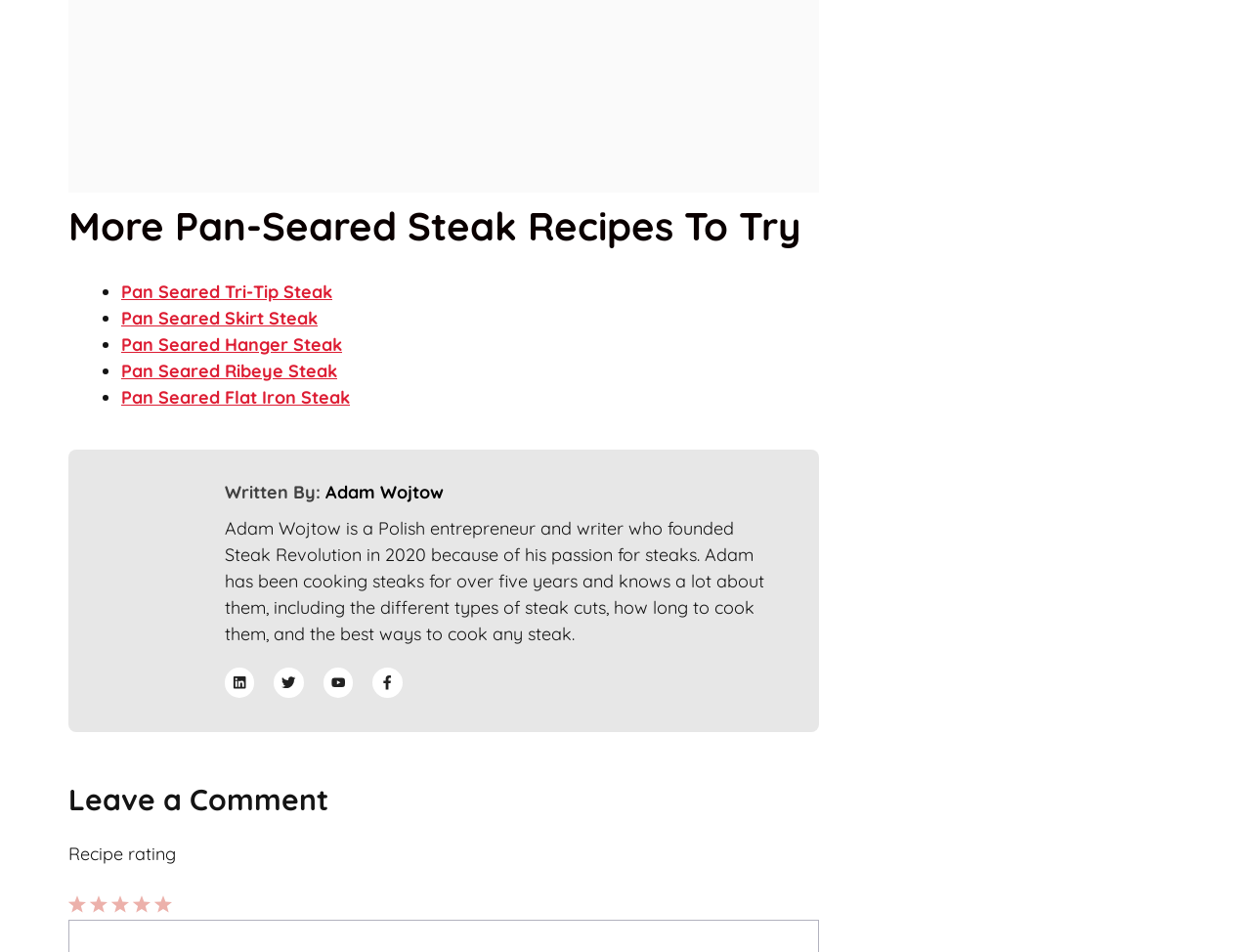Can you specify the bounding box coordinates for the region that should be clicked to fulfill this instruction: "Read more about the author".

[0.26, 0.505, 0.355, 0.528]